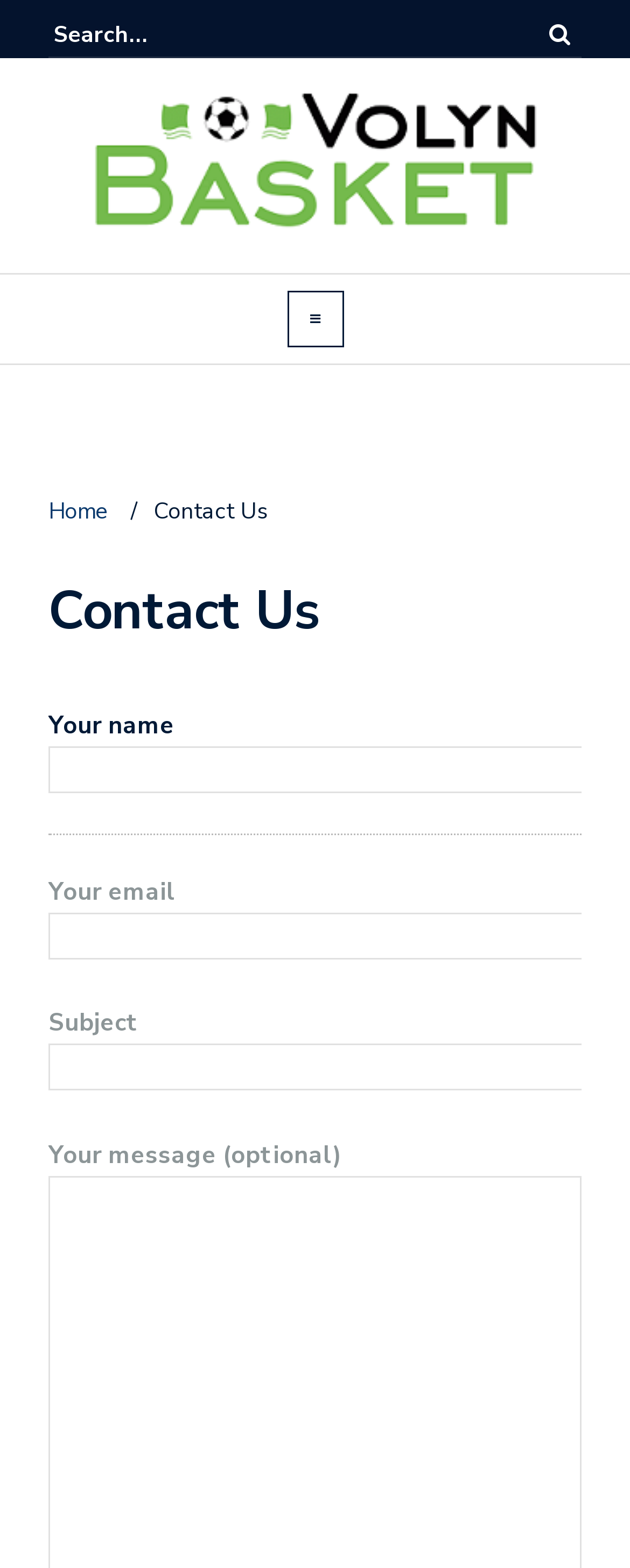Provide the bounding box coordinates of the HTML element this sentence describes: "alt="Volyn Basket"". The bounding box coordinates consist of four float numbers between 0 and 1, i.e., [left, top, right, bottom].

[0.115, 0.095, 0.885, 0.114]